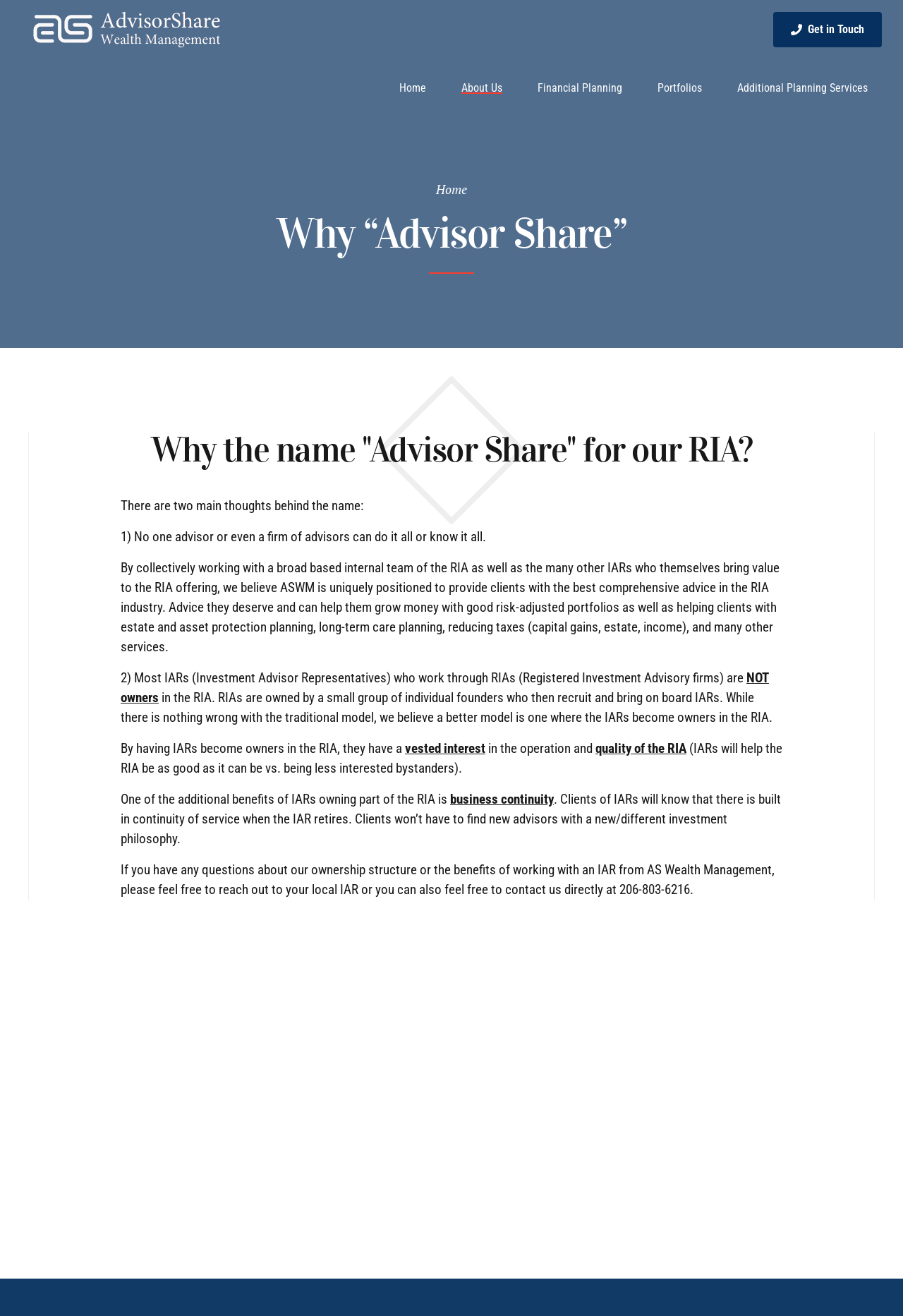Please provide the bounding box coordinates for the UI element as described: "Portfolios". The coordinates must be four floats between 0 and 1, represented as [left, top, right, bottom].

[0.712, 0.056, 0.793, 0.078]